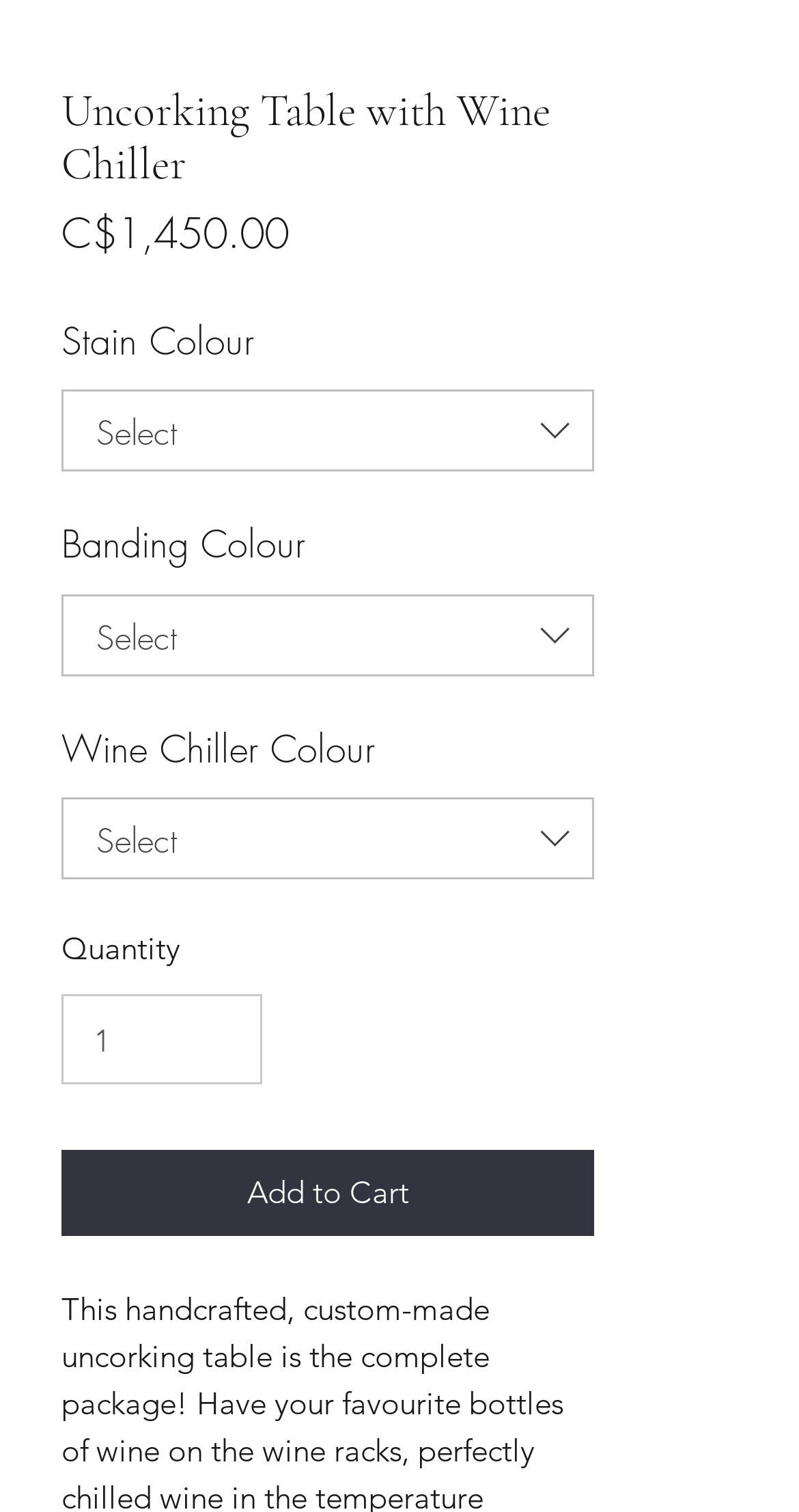What is the price of the Uncorking Table with Wine Chiller?
Based on the visual content, answer with a single word or a brief phrase.

C$1,450.00